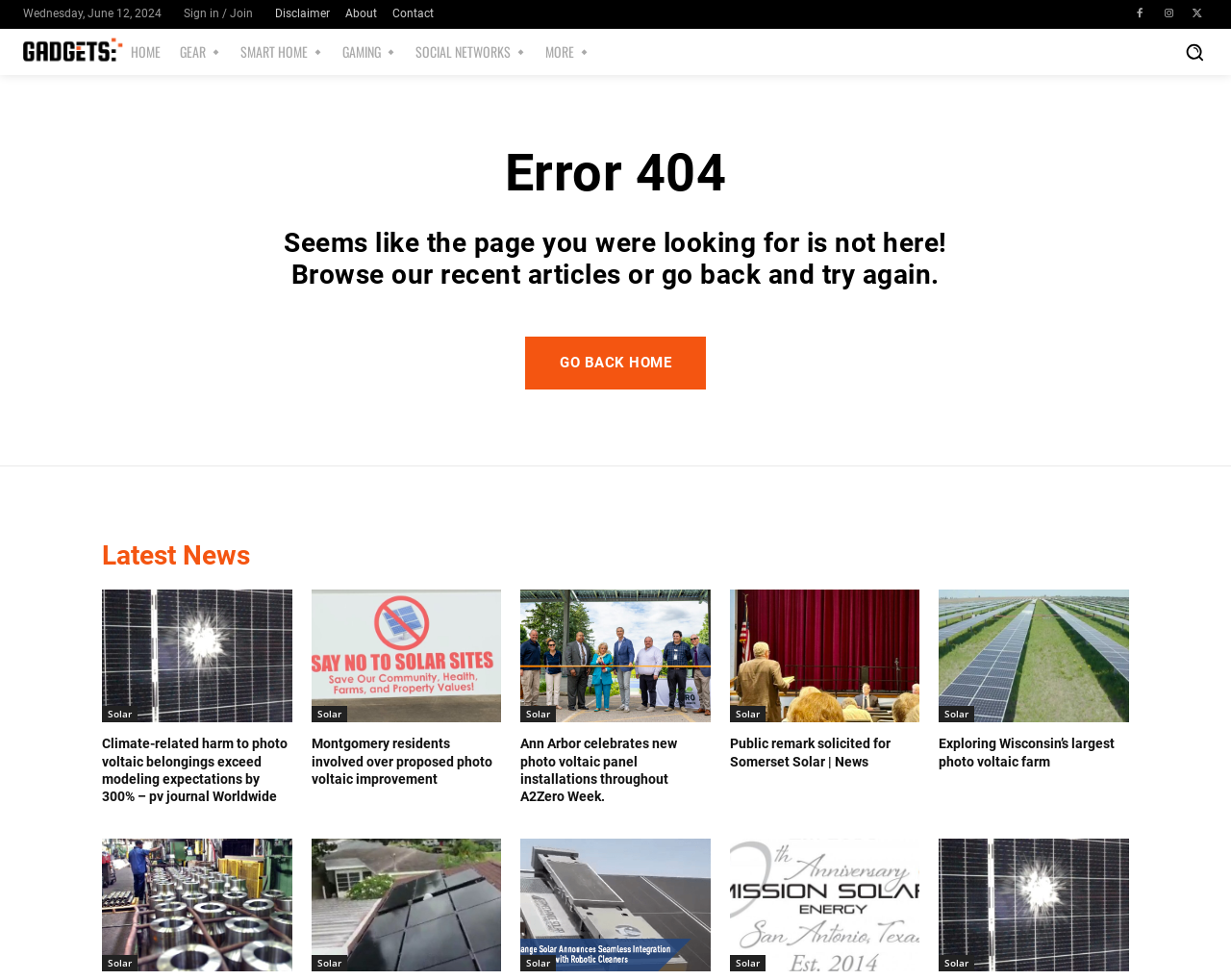Please reply to the following question using a single word or phrase: 
What is the purpose of the button at the top right corner?

Search